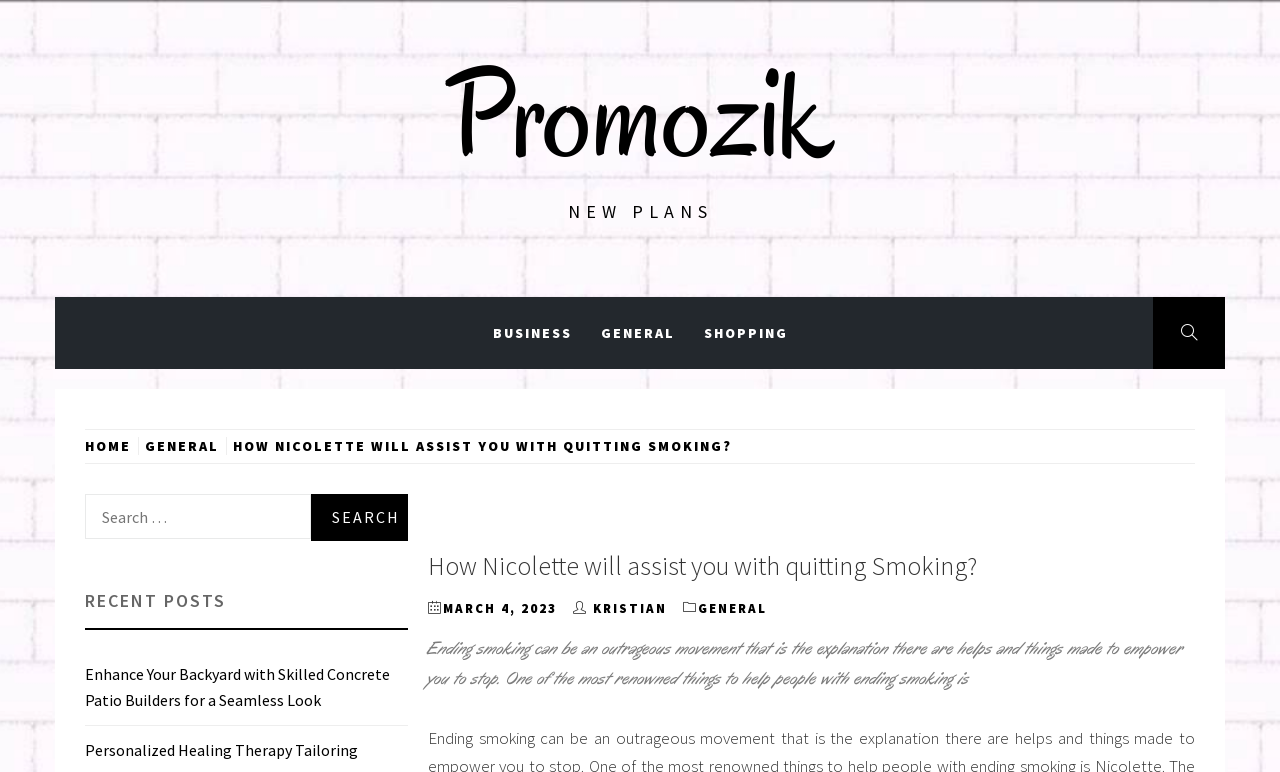Bounding box coordinates should be in the format (top-left x, top-left y, bottom-right x, bottom-right y) and all values should be floating point numbers between 0 and 1. Determine the bounding box coordinate for the UI element described as: Shopping

[0.538, 0.385, 0.627, 0.478]